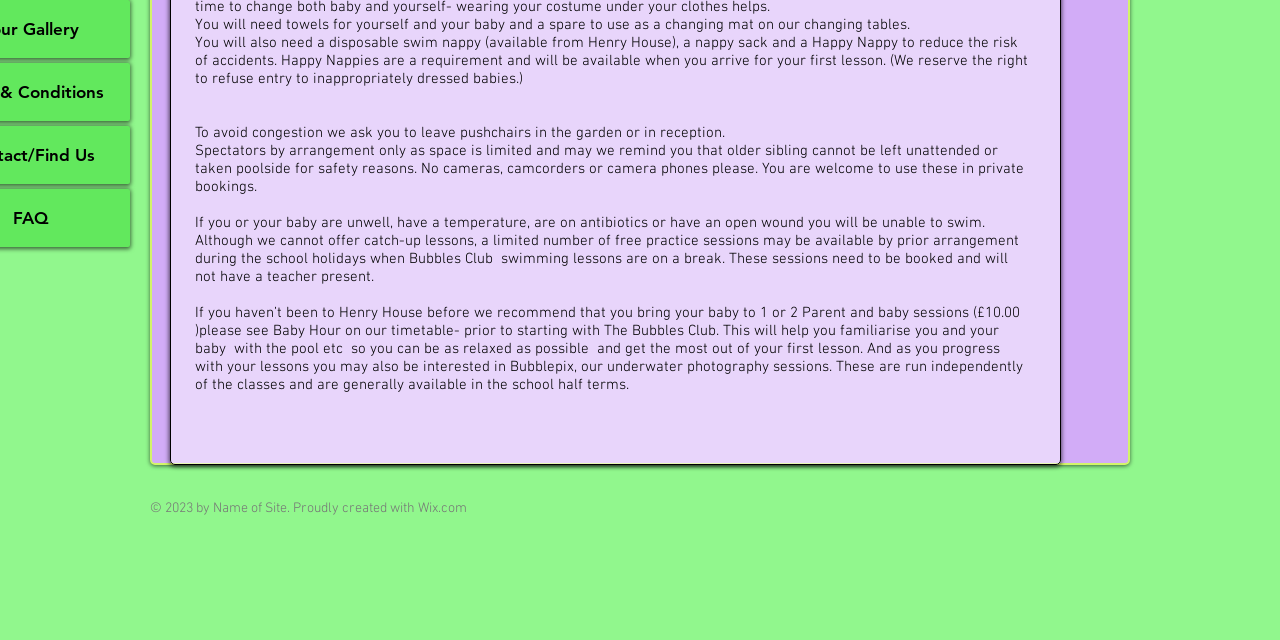Identify and provide the bounding box for the element described by: "Wix.com".

[0.327, 0.781, 0.365, 0.808]